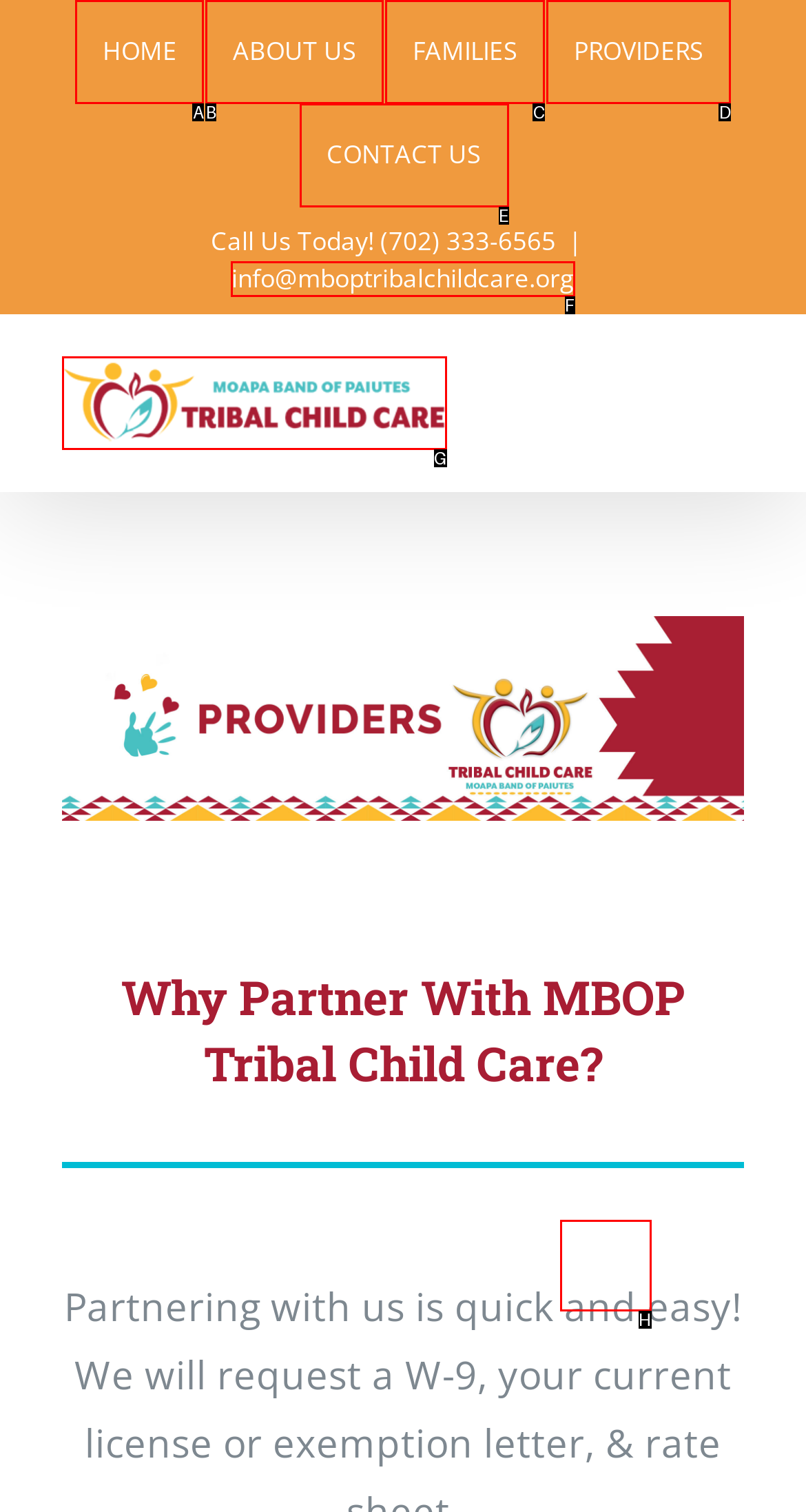Select the letter of the UI element you need to click on to fulfill this task: Click to send an email. Write down the letter only.

F